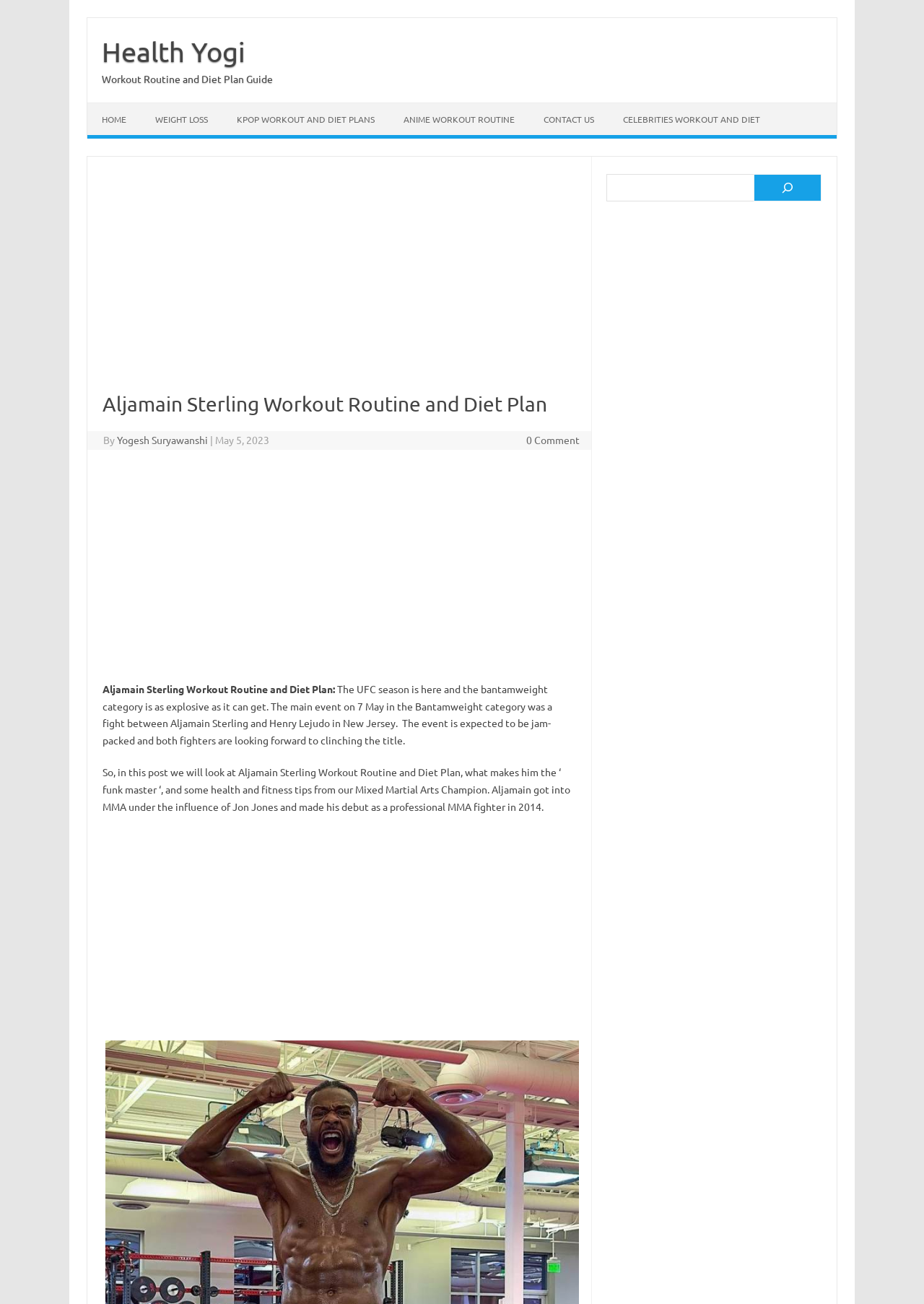What is the name of the author of this article?
Respond with a short answer, either a single word or a phrase, based on the image.

Yogesh Suryawanshi